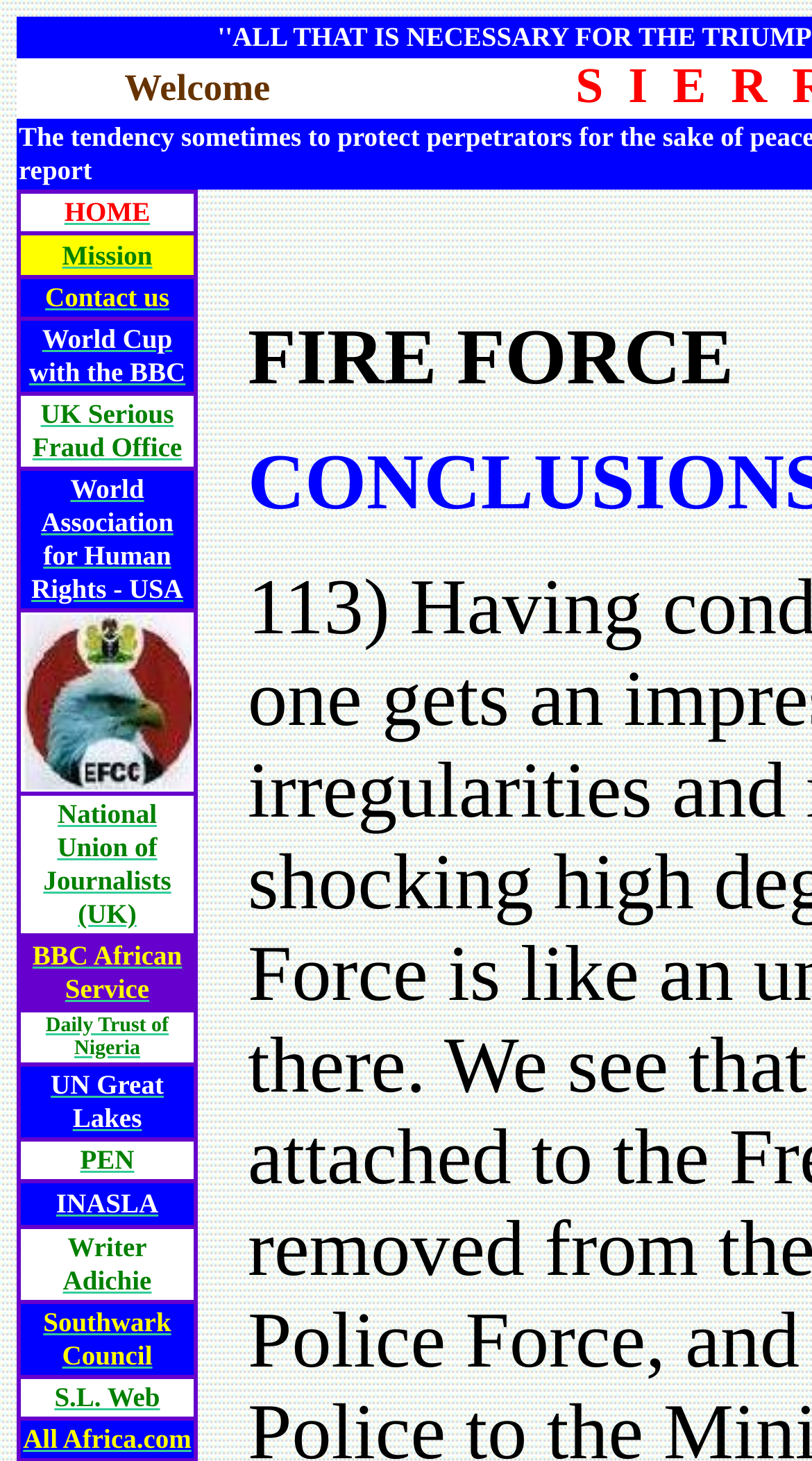Identify the bounding box coordinates of the clickable region to carry out the given instruction: "Learn about UK Serious Fraud Office".

[0.04, 0.272, 0.224, 0.317]